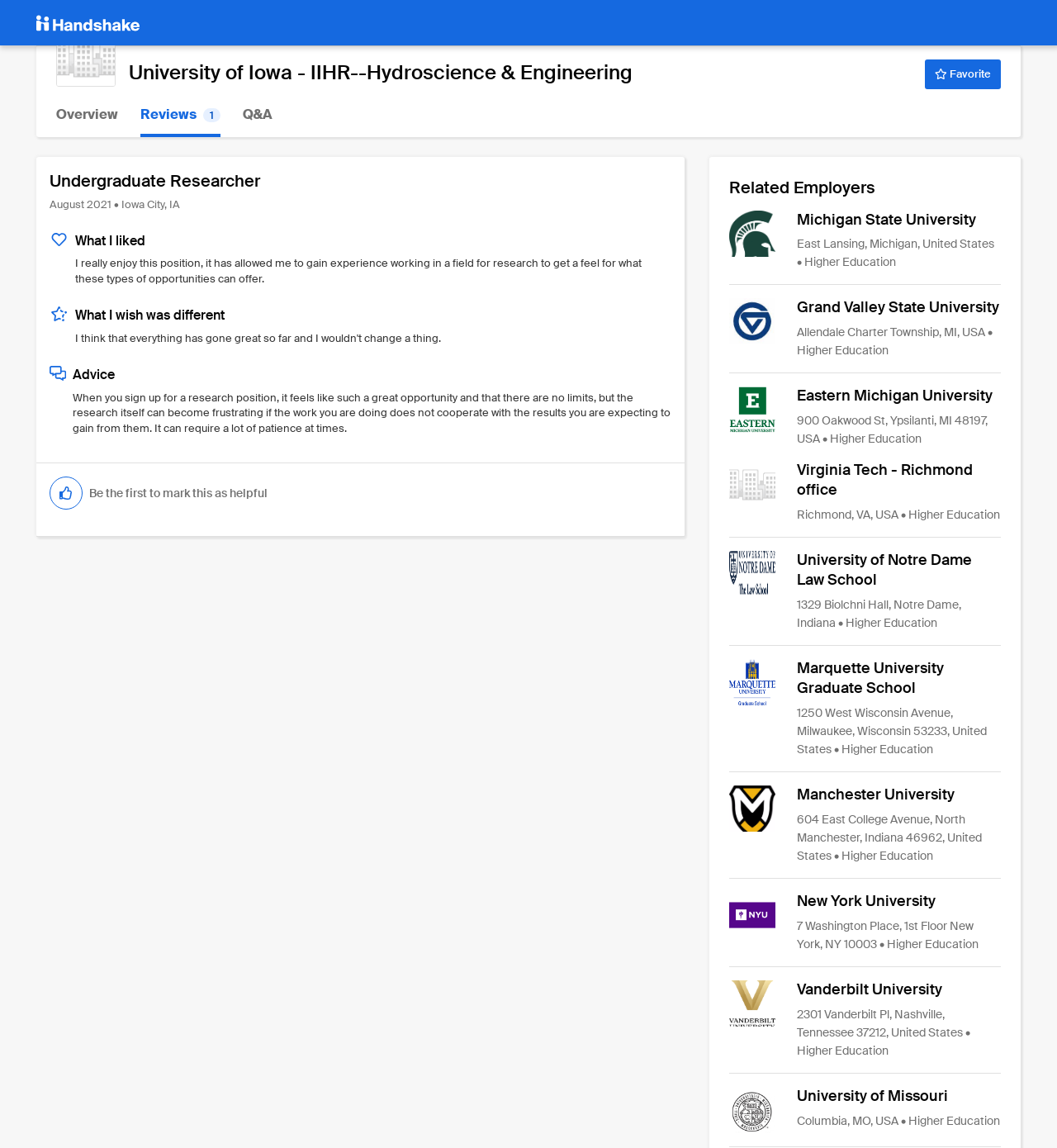Summarize the webpage in an elaborate manner.

The webpage is about University of Iowa - IIHR--Hydroscience & Engineering, providing information about working and interviewing at the institution. At the top, there is a link to "Handshake" and the university's name, followed by a heading with the same name. A "Favorite" button is located to the right of the heading. Below the heading, there are three links: "Overview", "Reviews 1", and "Q&A".

The main content of the page is a review from an undergraduate researcher, which includes a heading, a static text describing the reviewer's experience, and three sections: "What I liked", "What I wish was different", and "Advice". Each section has a heading and a static text providing more details.

On the right side of the page, there is a section titled "Related Employers" with seven links to other universities, including Michigan State University, Grand Valley State University, Eastern Michigan University, Virginia Tech - Richmond office, University of Notre Dame Law School, Marquette University Graduate School, and Manchester University. Each link has an image, a heading, and a static text providing information about the university, such as its location and type of institution.

Overall, the webpage provides information about working at University of Iowa - IIHR--Hydroscience & Engineering and offers a review from an undergraduate researcher, as well as links to related employers in the field of higher education.